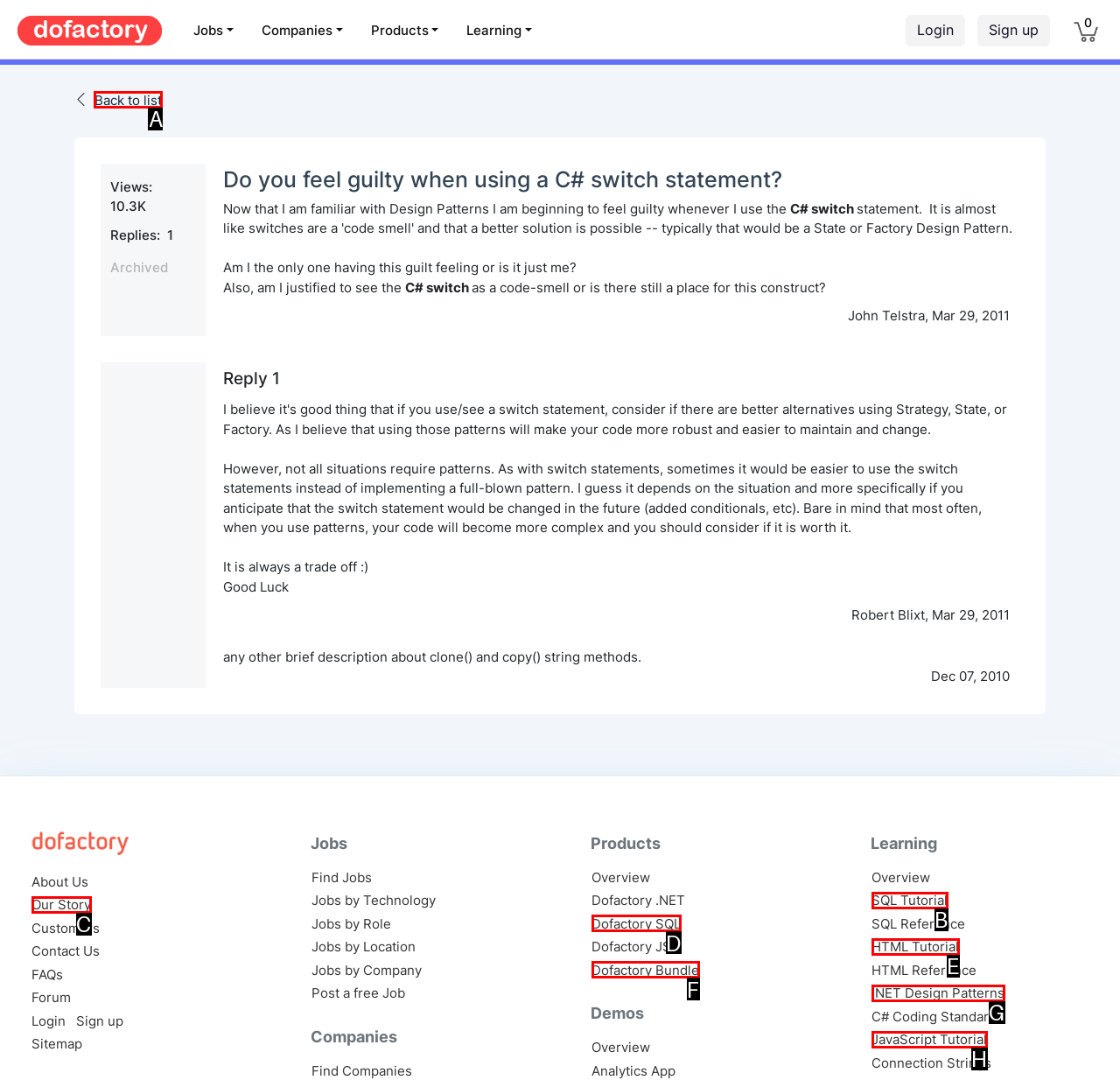Tell me which element should be clicked to achieve the following objective: Click on the 'Back to list' link
Reply with the letter of the correct option from the displayed choices.

A